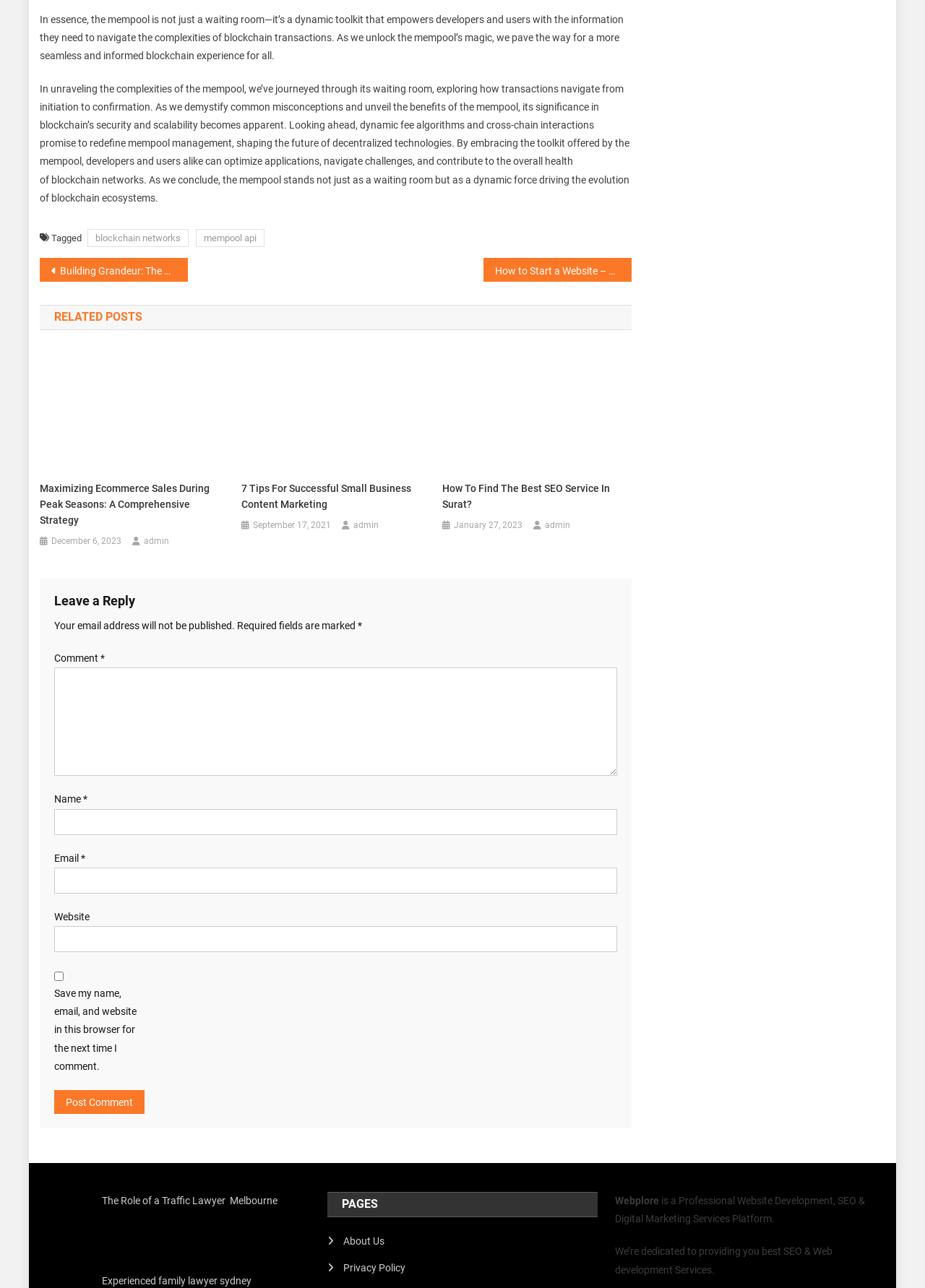Analyze the image and provide a detailed answer to the question: How many related posts are there?

There are three related posts on the webpage, which are 'Maximizing Ecommerce Sales During Peak Seasons: A Comprehensive Strategy', '7 Tips for Successful Small Business Content Marketing', and 'How To Find The Best SEO Service In Surat?'.